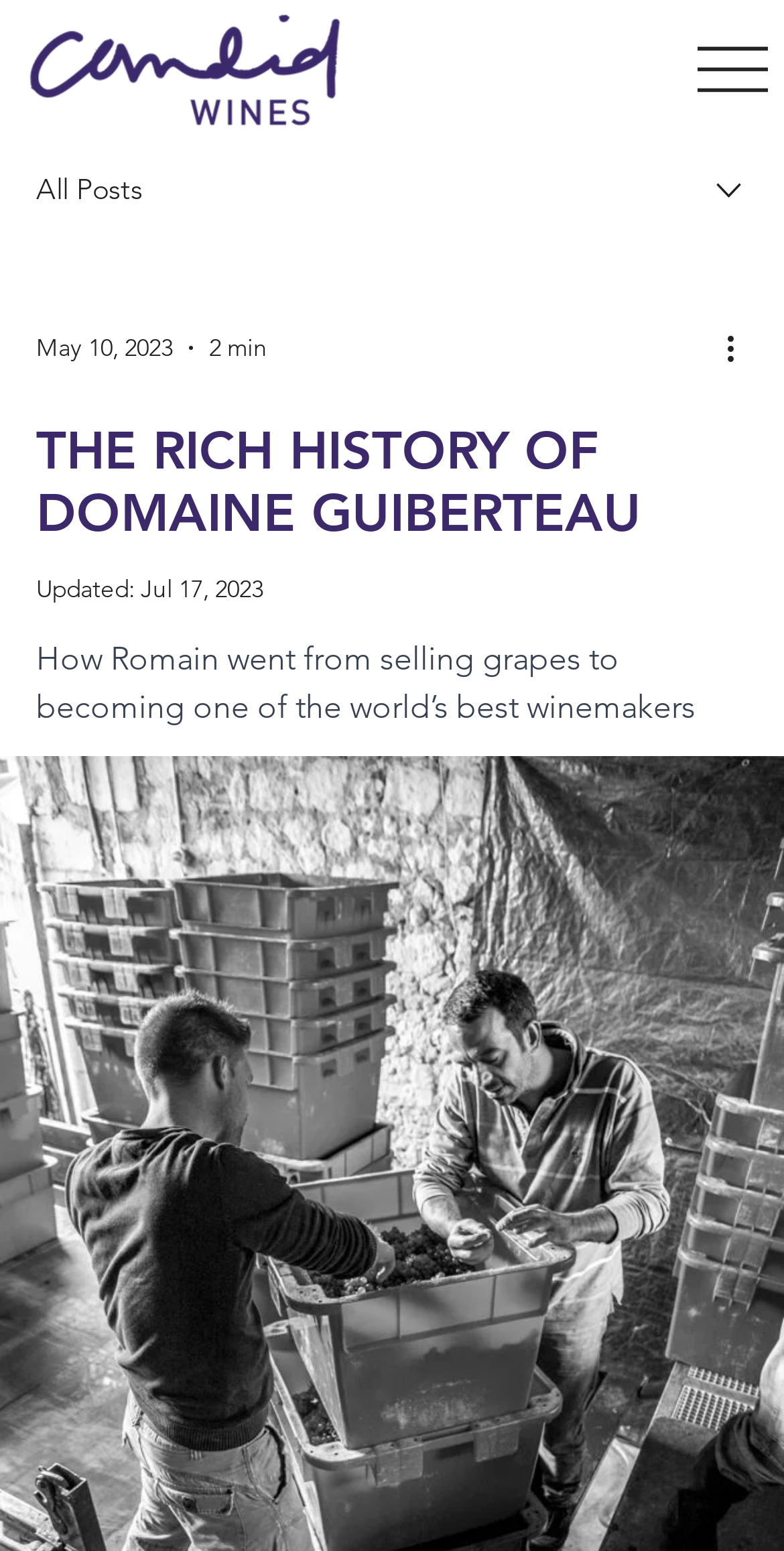Answer the question below with a single word or a brief phrase: 
What is the estimated reading time?

2 min